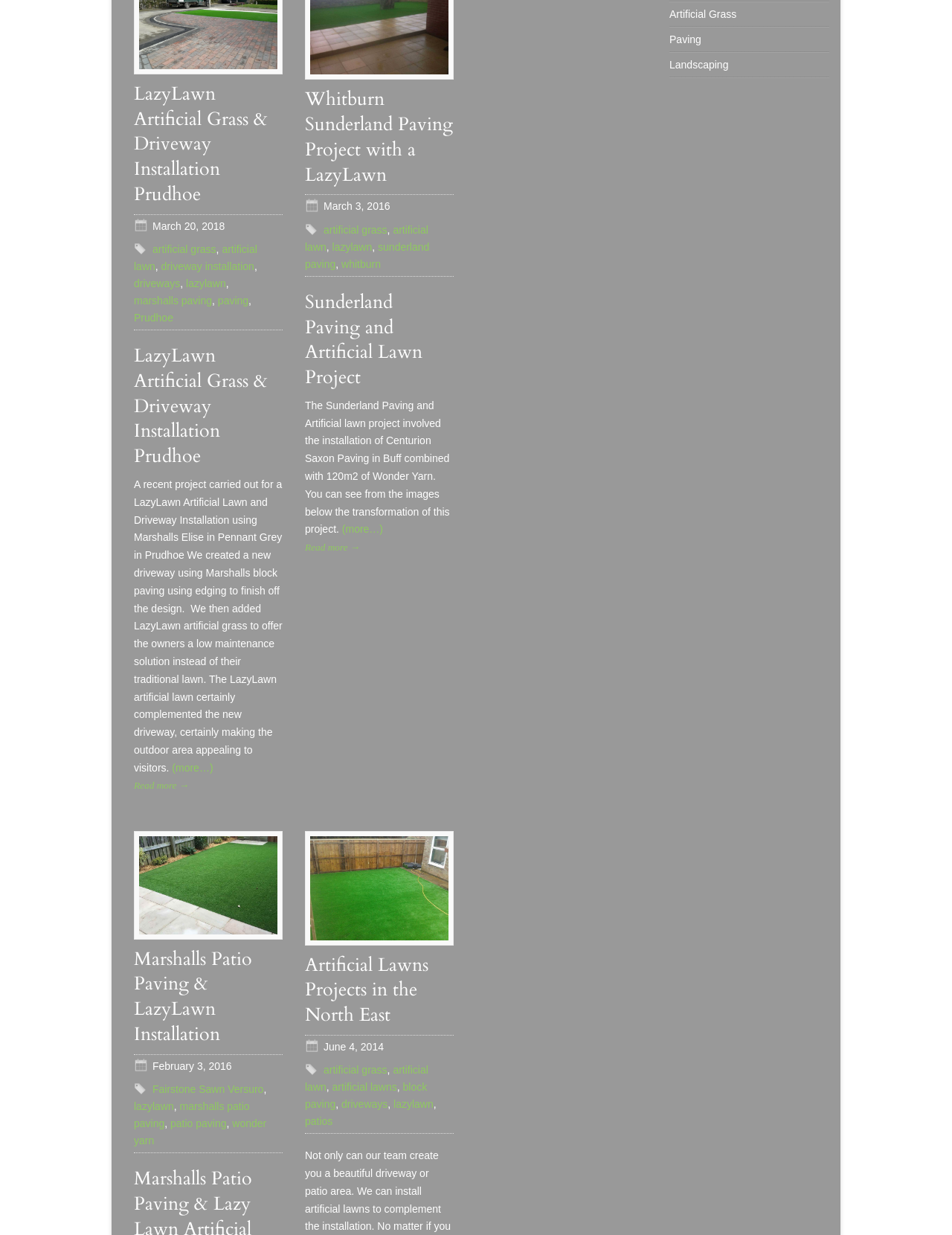Please specify the bounding box coordinates of the clickable region necessary for completing the following instruction: "Learn about 'Paving'". The coordinates must consist of four float numbers between 0 and 1, i.e., [left, top, right, bottom].

[0.703, 0.027, 0.737, 0.037]